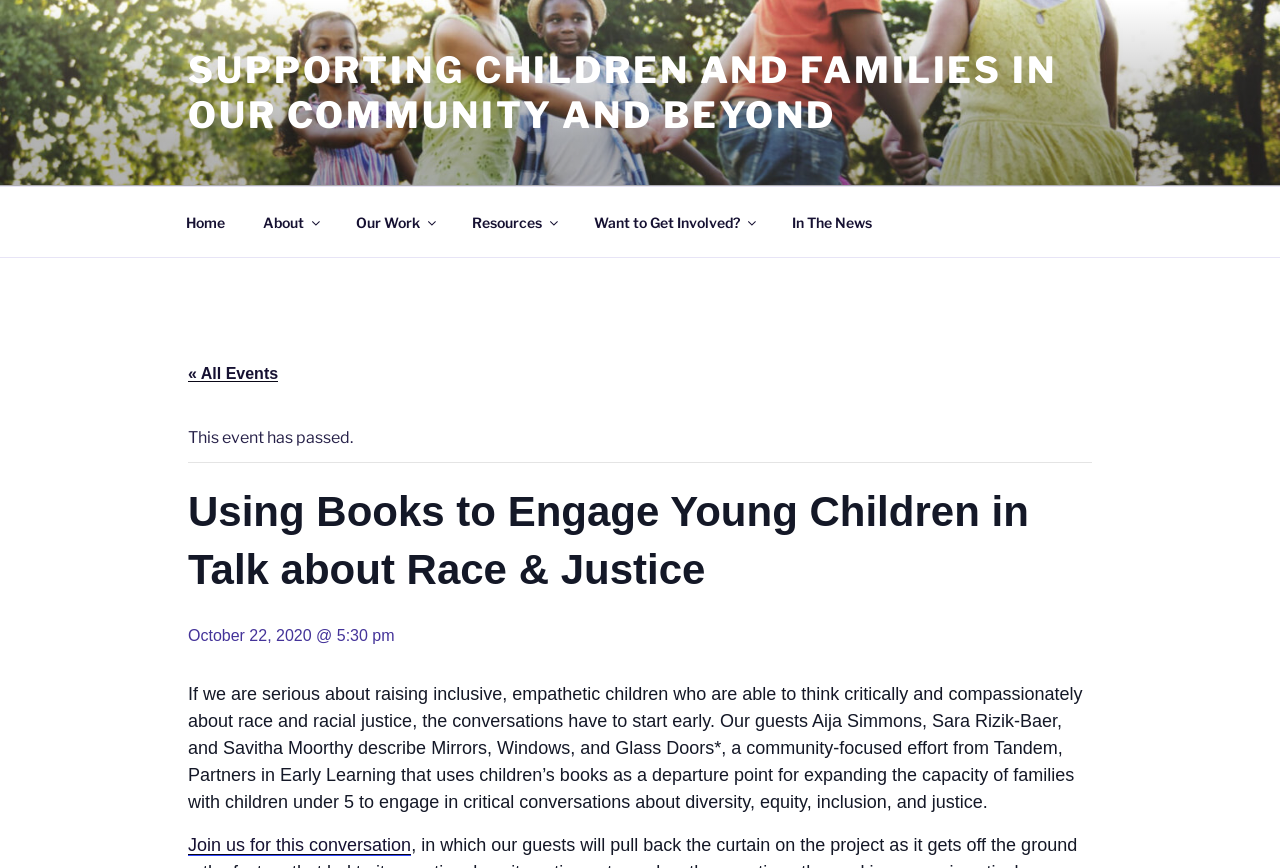What is the purpose of the event?
Respond to the question with a single word or phrase according to the image.

To engage young children in talk about race and justice